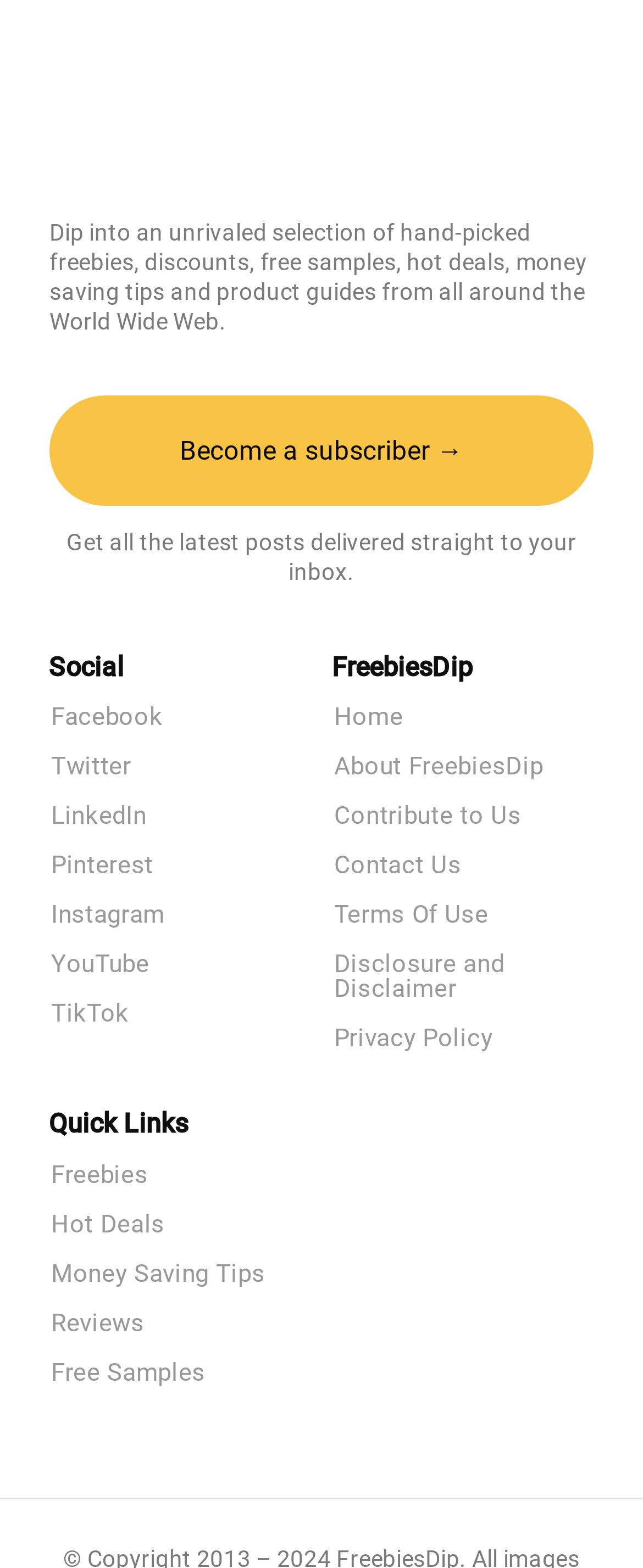Kindly determine the bounding box coordinates for the area that needs to be clicked to execute this instruction: "Check out Hot Deals".

[0.077, 0.773, 0.923, 0.789]